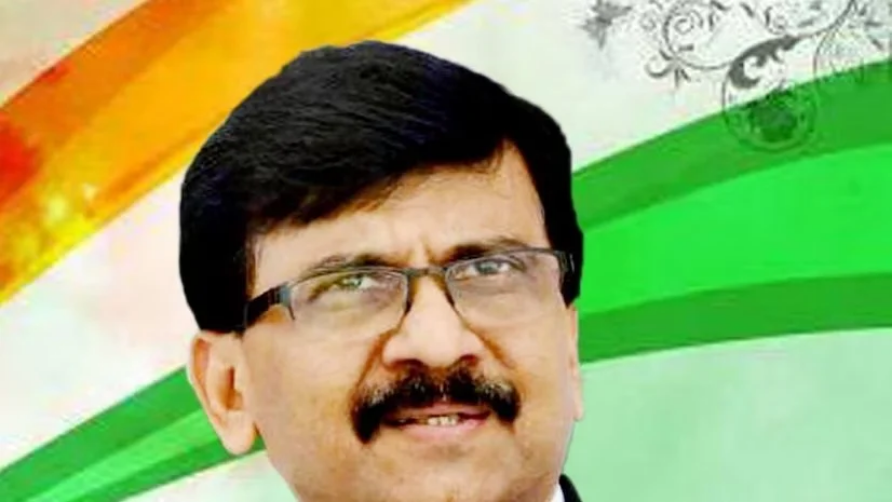Offer an in-depth description of the image.

The image features a prominent political figure, Sanjay Raut, who is a key leader of the Shiv Sena party in India. He is seen smiling and presenting a confident demeanor against a backdrop that incorporates the colors of the Indian flag—saffron, white, and green. The vibrant background symbolizes patriotism and national pride. Raut is known for his articulate commentary on political matters, especially regarding the changing dynamics within Indian politics, including recent electoral shifts. His expression conveys a sense of determination and leadership, reflecting his active role in the political landscape and engagement in pivotal discussions, particularly surrounding the recent electoral victories of opposition parties.